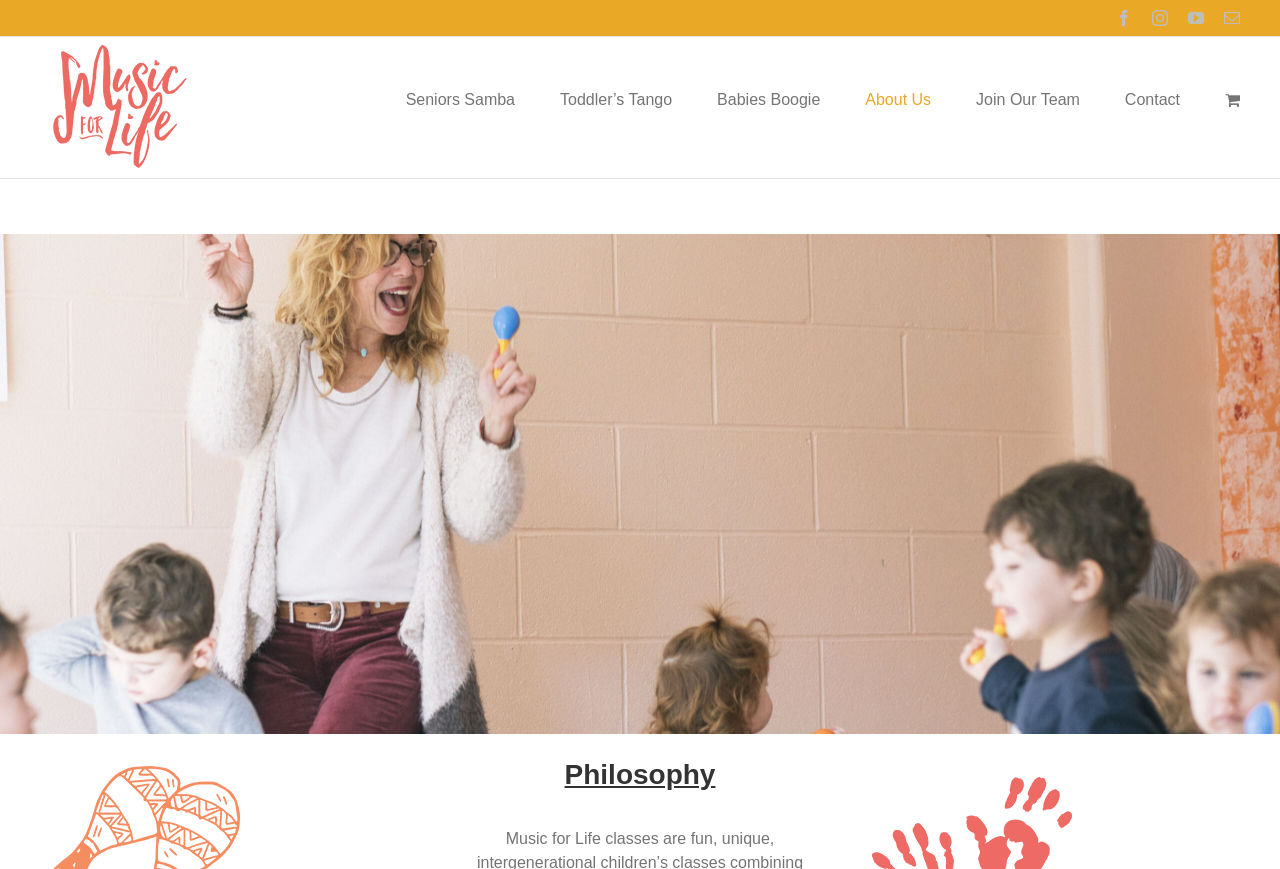Based on the description "Babies Boogie", find the bounding box of the specified UI element.

[0.56, 0.043, 0.641, 0.186]